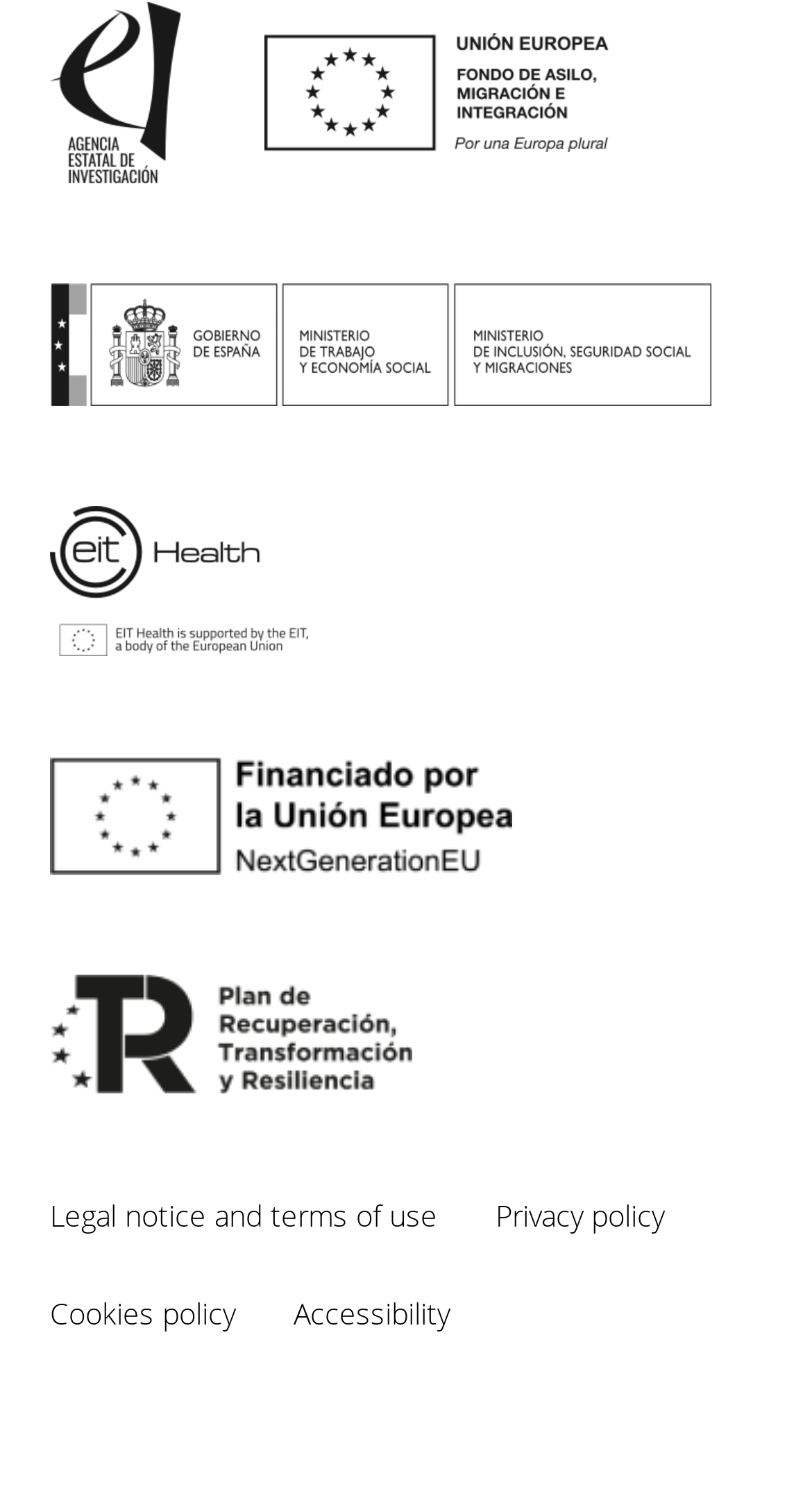Is there a link related to the European Union on the webpage?
Can you provide an in-depth and detailed response to the question?

I found that there are two links related to the European Union on the webpage: 'Unión Europea. Fondo de asilo, migración e integración.' and 'Financiado por la Unión Europea. Next Generation EU.'.